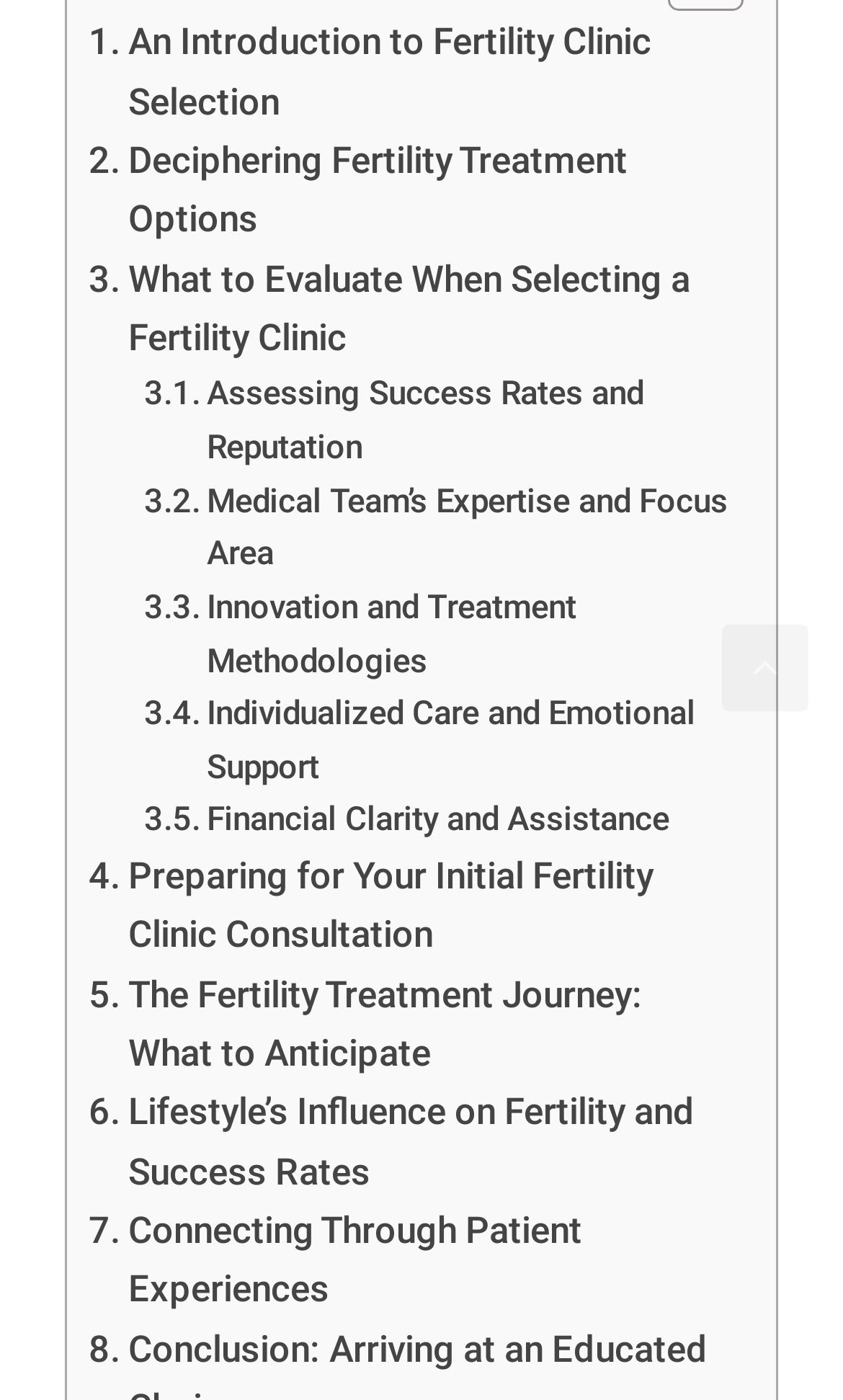Refer to the element description Deciphering Fertility Treatment Options and identify the corresponding bounding box in the screenshot. Format the coordinates as (top-left x, top-left y, bottom-right x, bottom-right y) with values in the range of 0 to 1.

[0.105, 0.094, 0.869, 0.179]